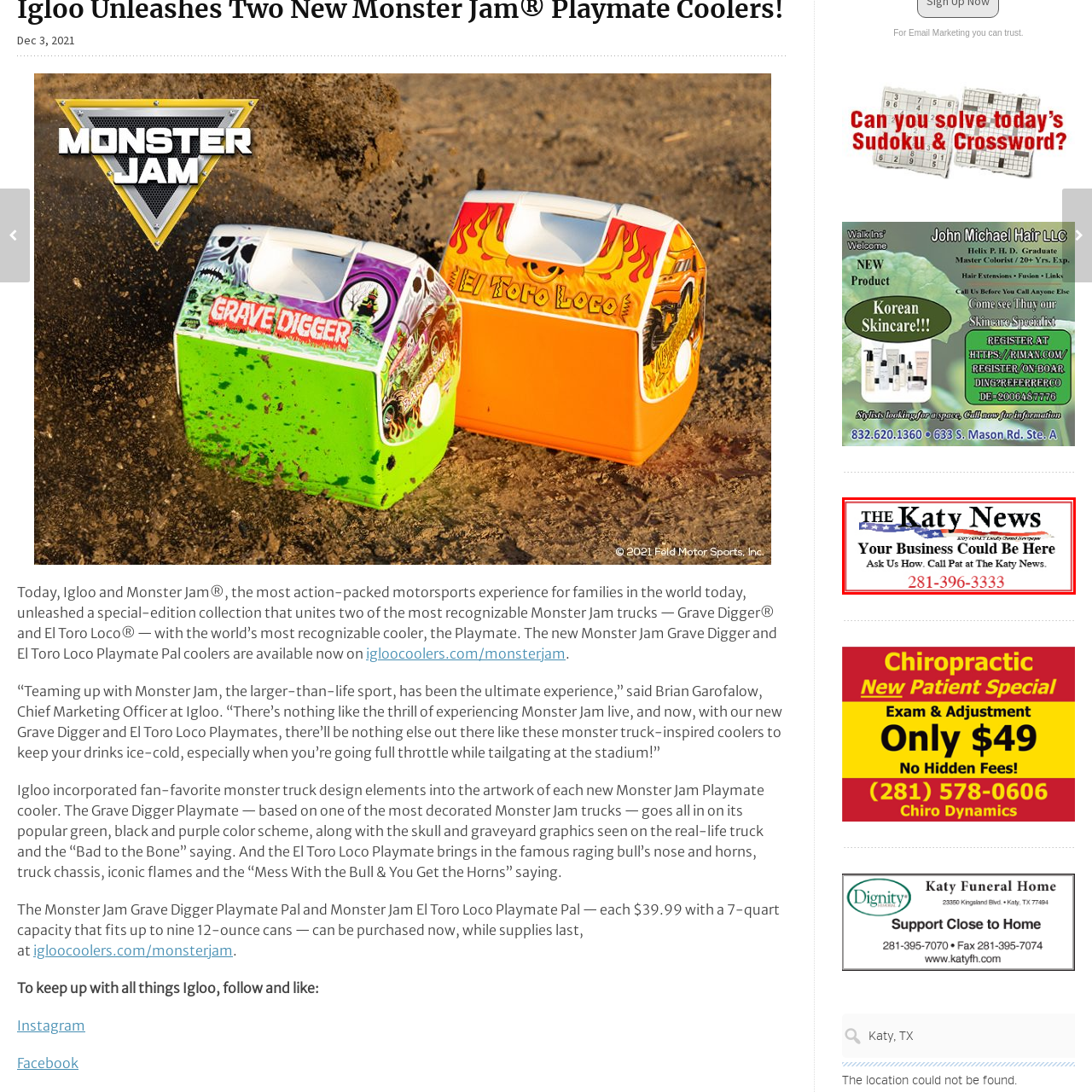Inspect the area enclosed by the red box and reply to the question using only one word or a short phrase: 
What is the phone number for advertising inquiries?

281-396-3333